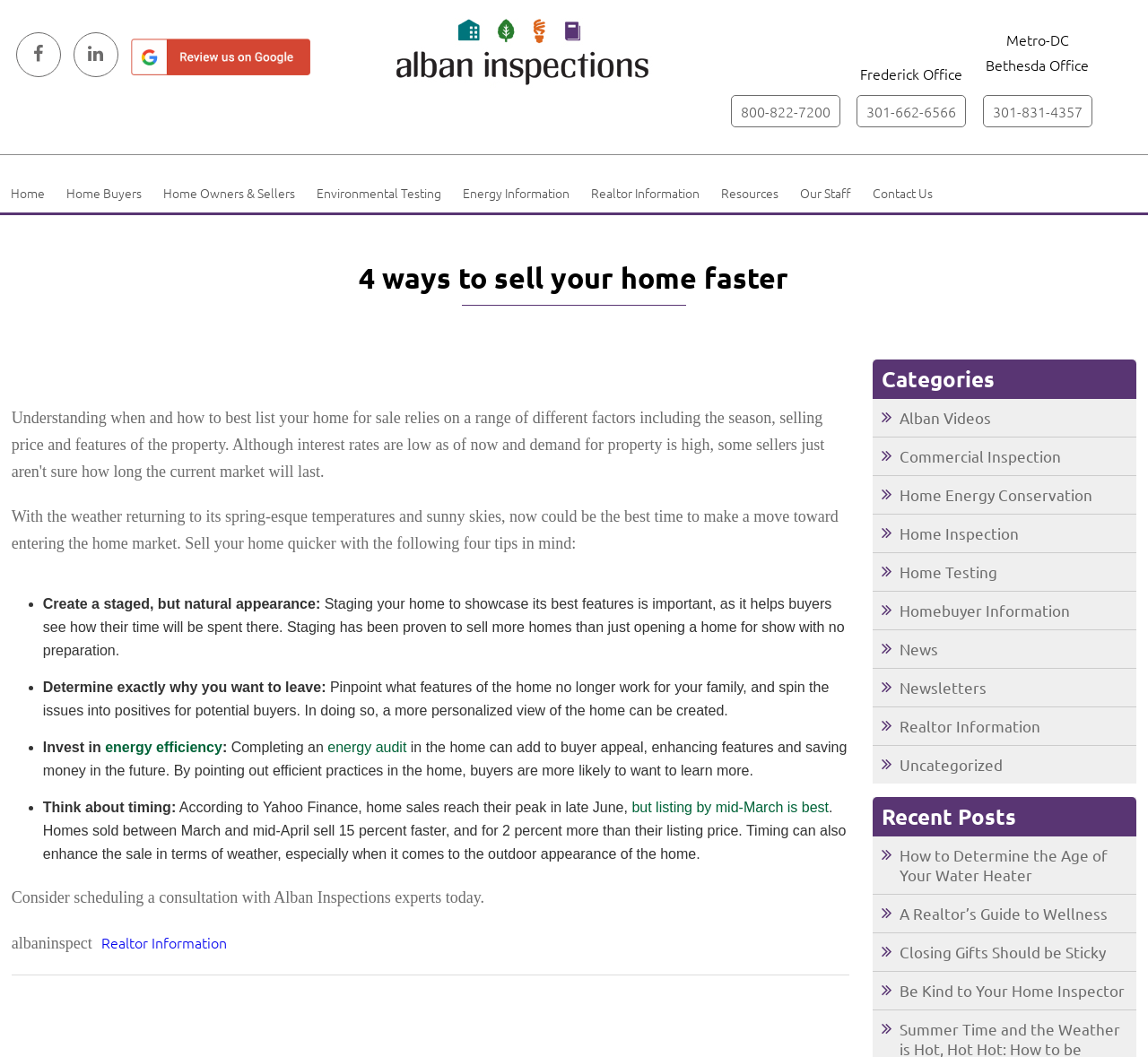Determine the bounding box coordinates of the element's region needed to click to follow the instruction: "Learn more about 'energy efficiency'". Provide these coordinates as four float numbers between 0 and 1, formatted as [left, top, right, bottom].

[0.092, 0.7, 0.194, 0.714]